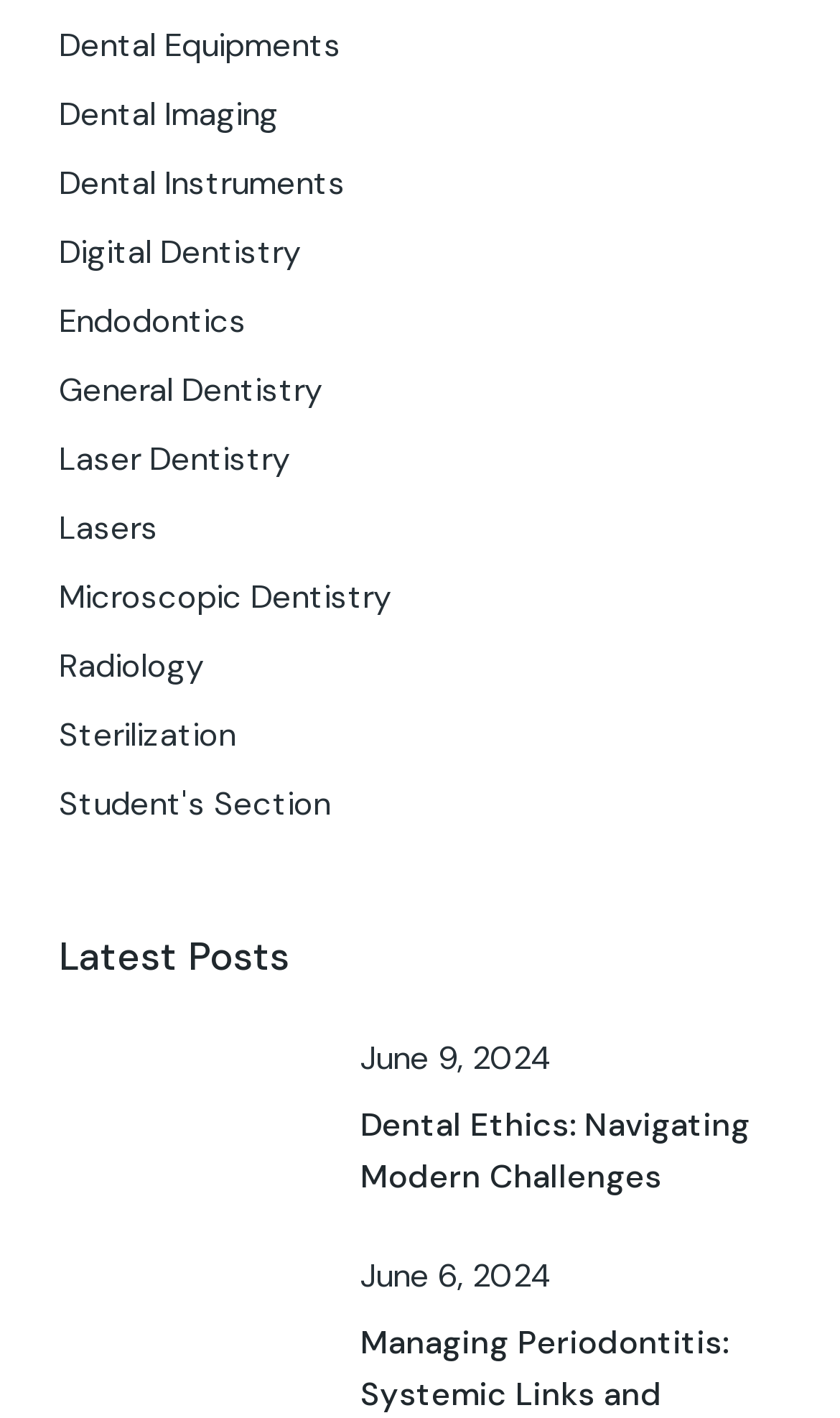Please identify the bounding box coordinates of the clickable region that I should interact with to perform the following instruction: "Read the latest post about Dental Ethics". The coordinates should be expressed as four float numbers between 0 and 1, i.e., [left, top, right, bottom].

[0.429, 0.778, 0.893, 0.845]